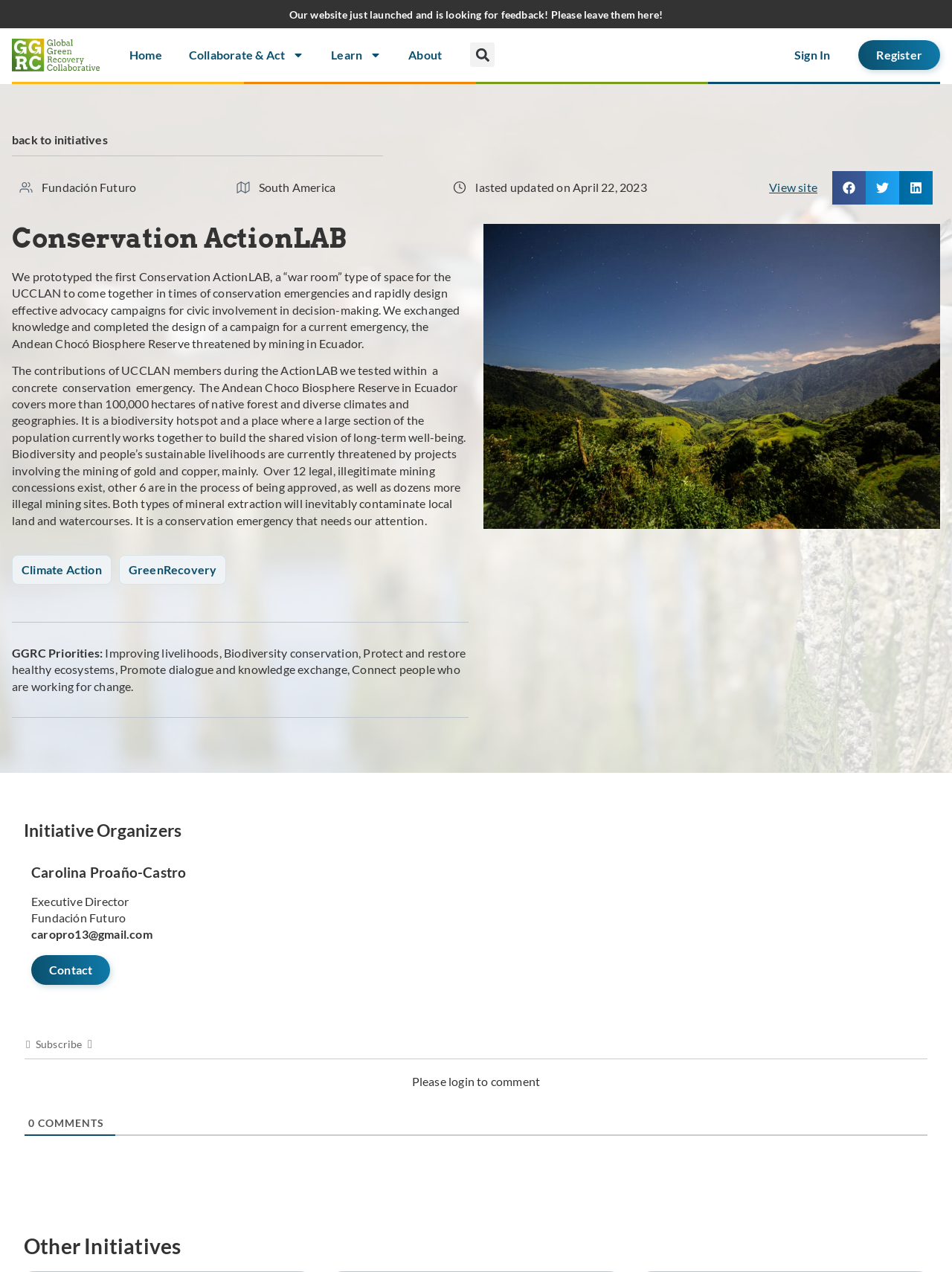Please mark the bounding box coordinates of the area that should be clicked to carry out the instruction: "Share on Facebook".

[0.874, 0.134, 0.909, 0.161]